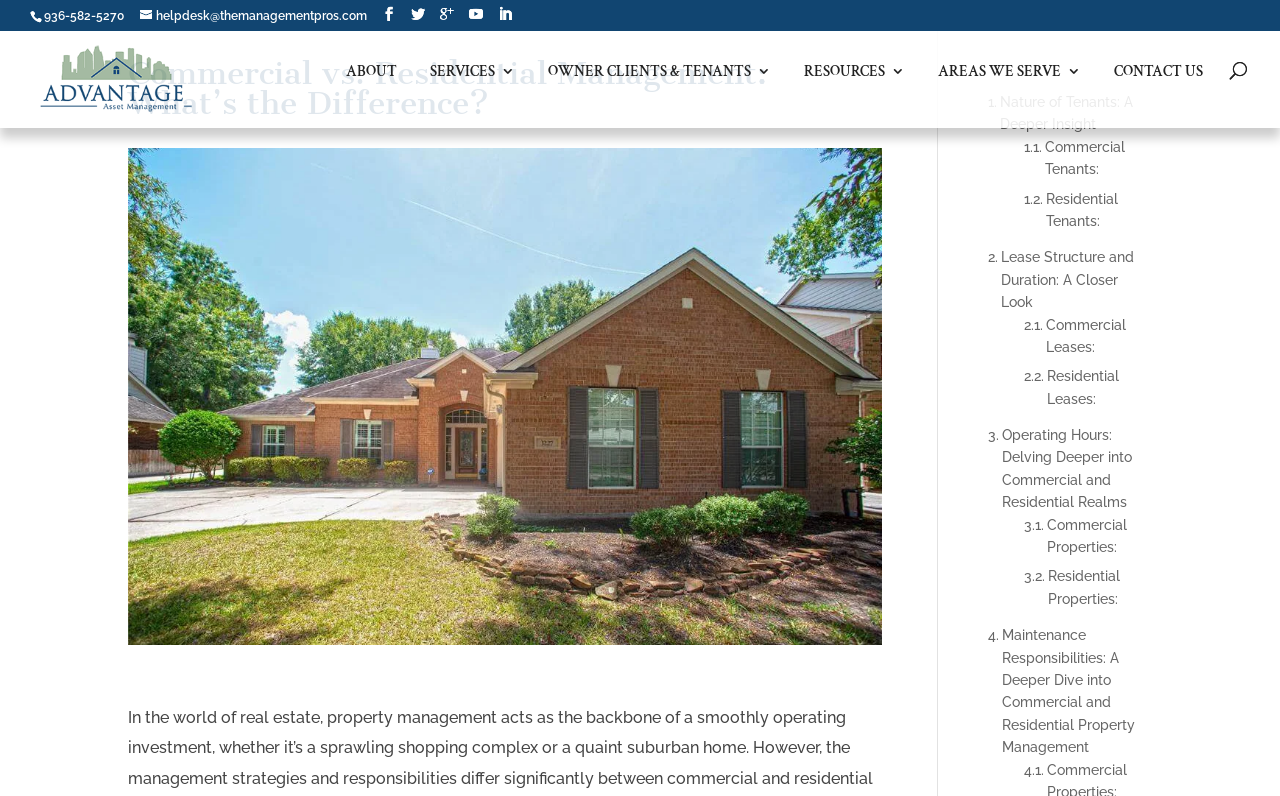Identify the bounding box coordinates for the element you need to click to achieve the following task: "Read about Commercial vs. Residential Management". The coordinates must be four float values ranging from 0 to 1, formatted as [left, top, right, bottom].

[0.1, 0.073, 0.689, 0.186]